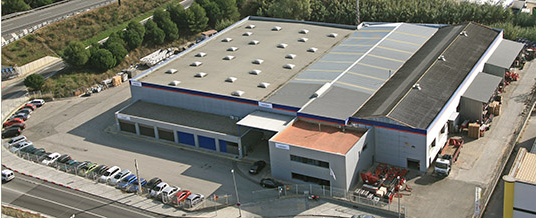How many years of operations and installations does the company have? Based on the screenshot, please respond with a single word or phrase.

over 40 years